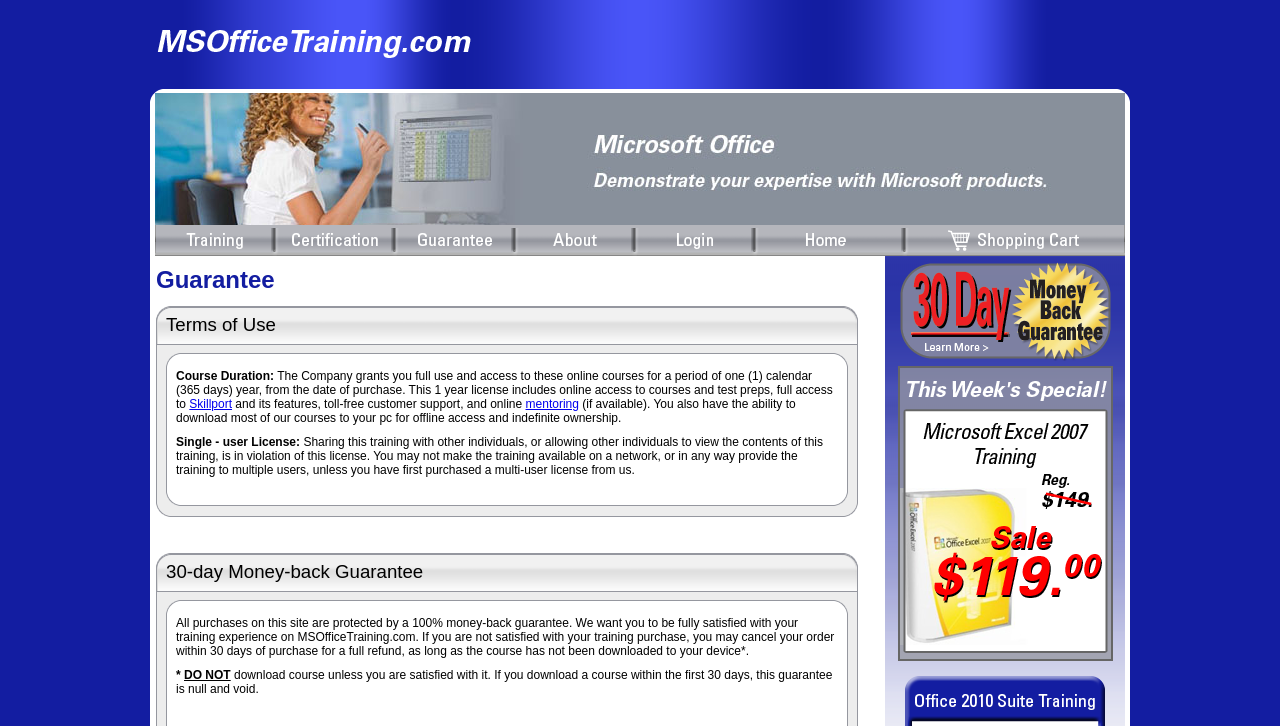What is the guarantee offered?
Provide an in-depth and detailed answer to the question.

The guarantee offered is mentioned in the '30-day Money-back Guarantee' section, which states that all purchases on this site are protected by a 100% money-back guarantee, allowing users to cancel their order within 30 days of purchase for a full refund.